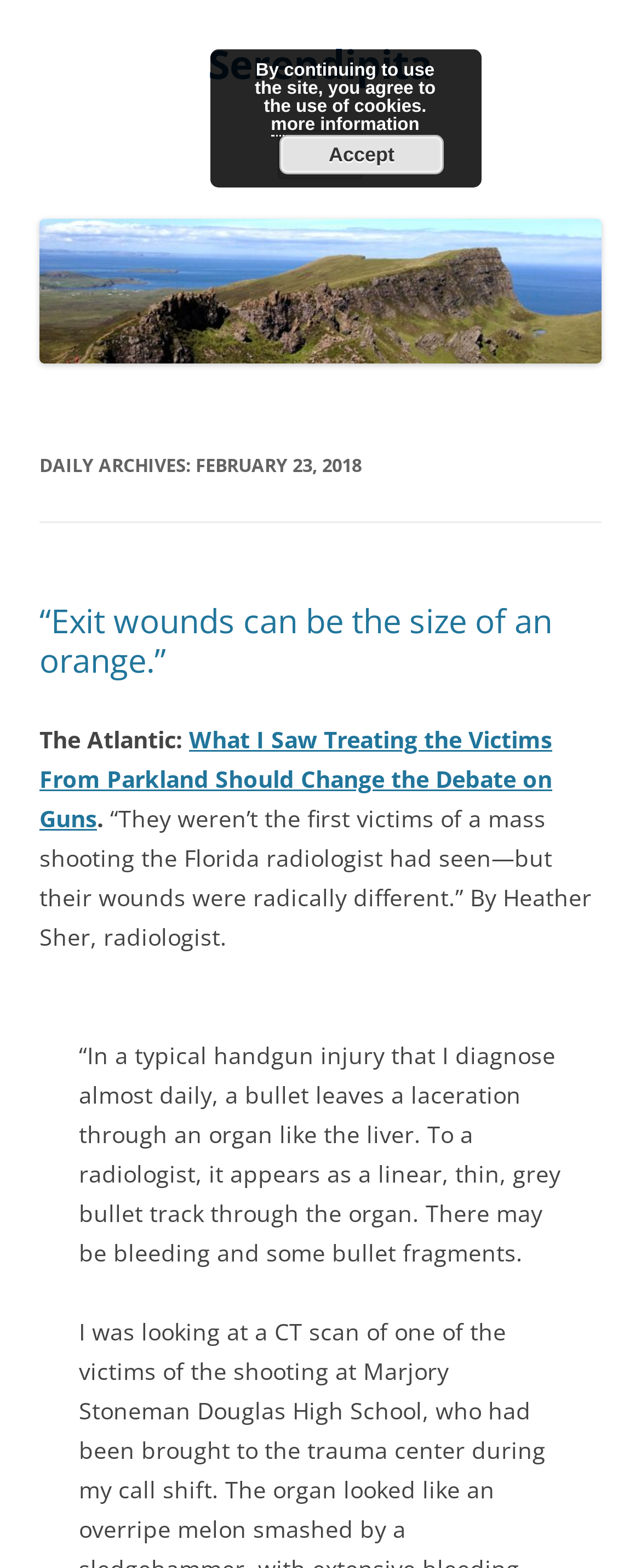What is the name of the publication?
Using the information from the image, answer the question thoroughly.

I found the name of the publication by looking at the text in the header section of the webpage, which says 'The Atlantic:'.